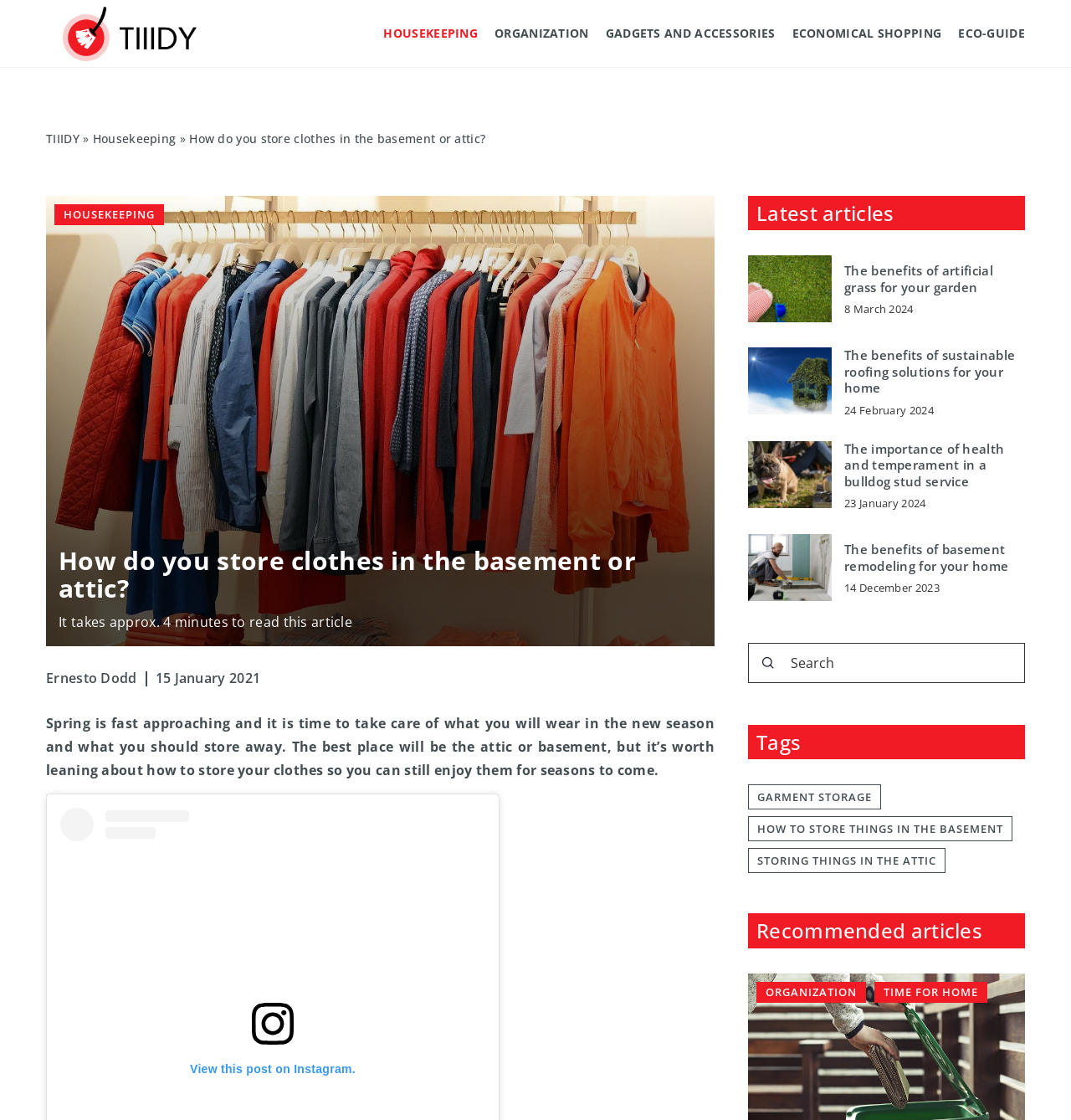Determine the bounding box coordinates of the target area to click to execute the following instruction: "Read the article about The benefits of artificial grass for your garden."

[0.698, 0.228, 0.777, 0.288]